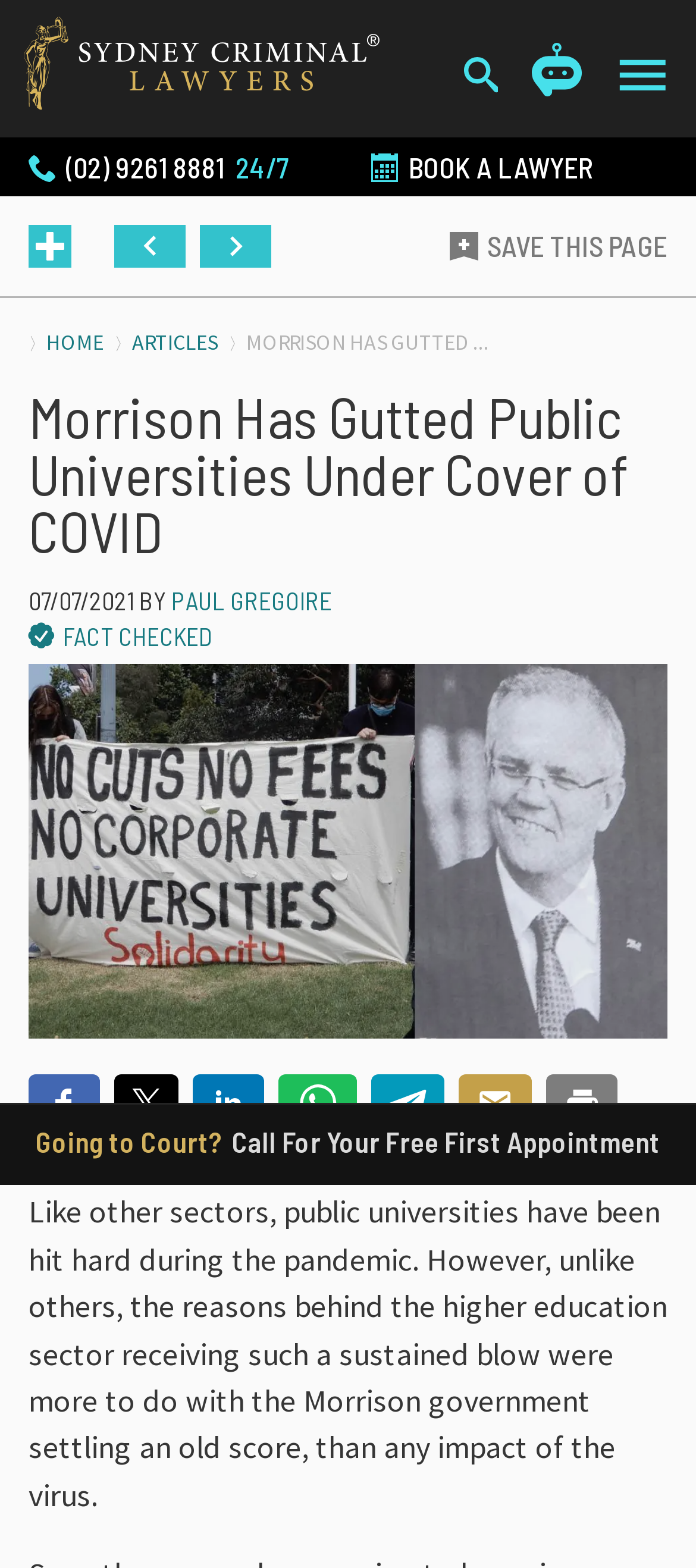Extract the bounding box coordinates for the HTML element that matches this description: "parent_node: Email * name="email"". The coordinates should be four float numbers between 0 and 1, i.e., [left, top, right, bottom].

[0.041, 0.42, 0.959, 0.464]